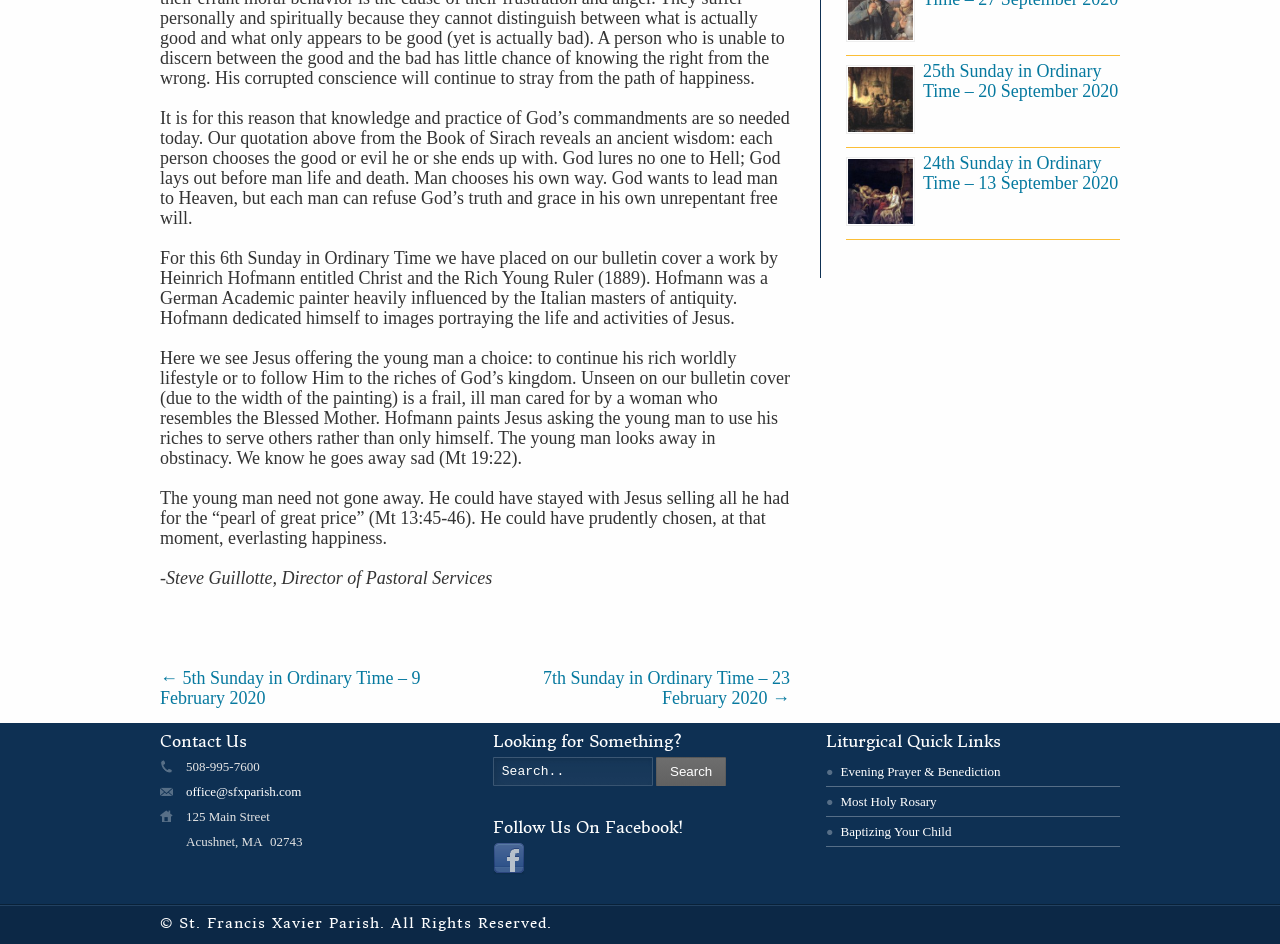Identify the bounding box for the described UI element. Provide the coordinates in (top-left x, top-left y, bottom-right x, bottom-right y) format with values ranging from 0 to 1: Baptizing Your Child

[0.645, 0.865, 0.875, 0.897]